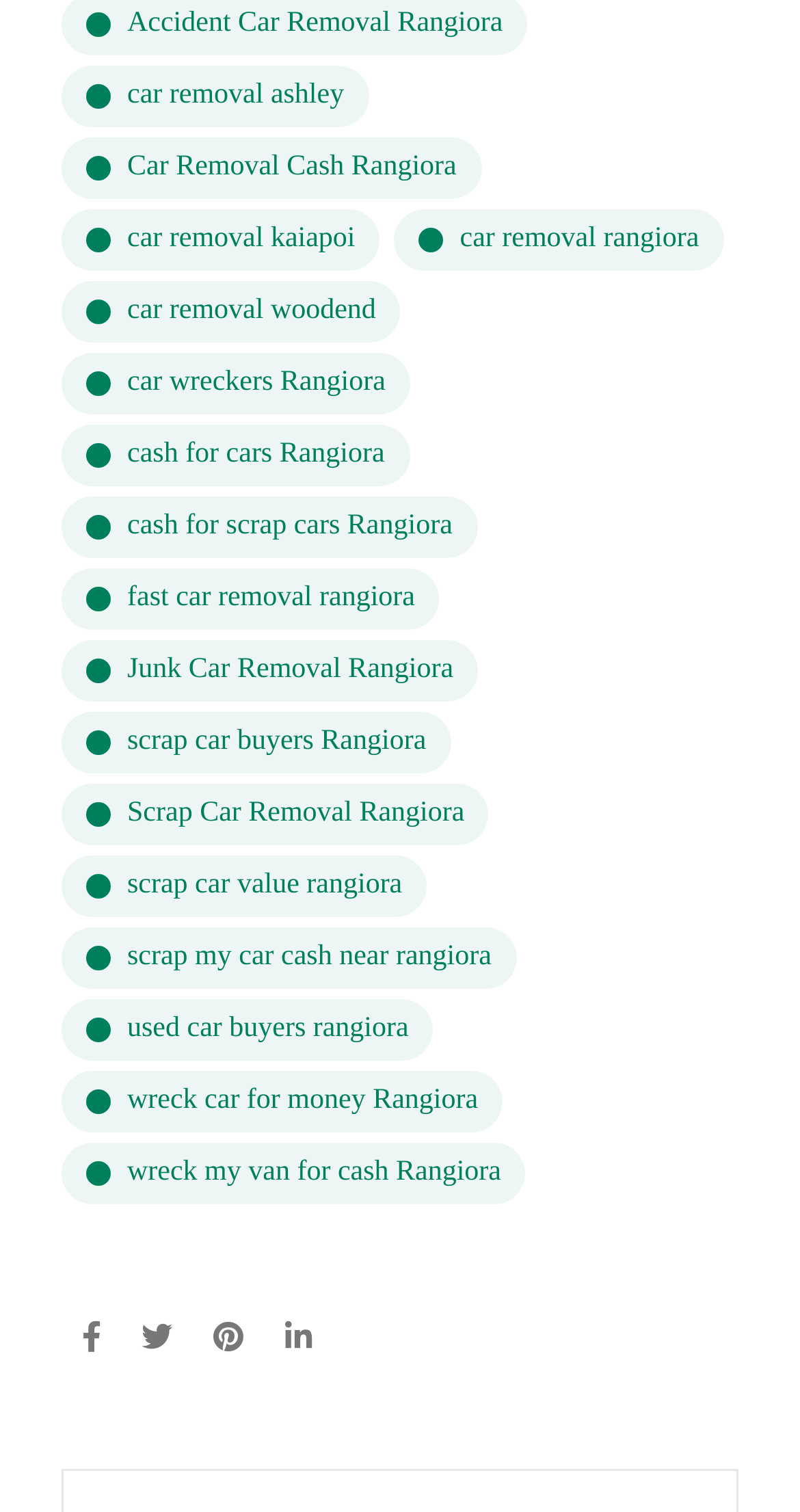Extract the bounding box of the UI element described as: "Car Removal Cash Rangiora".

[0.077, 0.091, 0.601, 0.132]